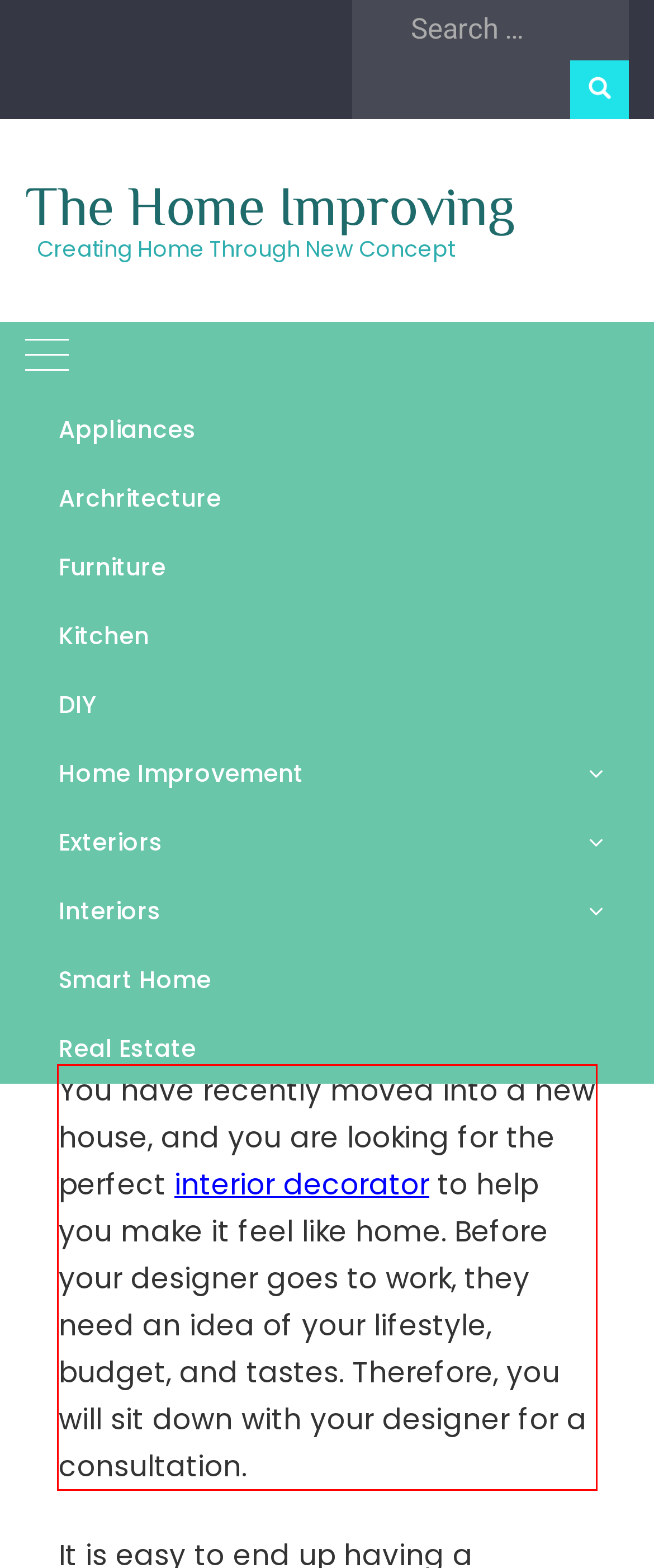Identify and extract the text within the red rectangle in the screenshot of the webpage.

You have recently moved into a new house, and you are looking for the perfect interior decorator to help you make it feel like home. Before your designer goes to work, they need an idea of your lifestyle, budget, and tastes. Therefore, you will sit down with your designer for a consultation.